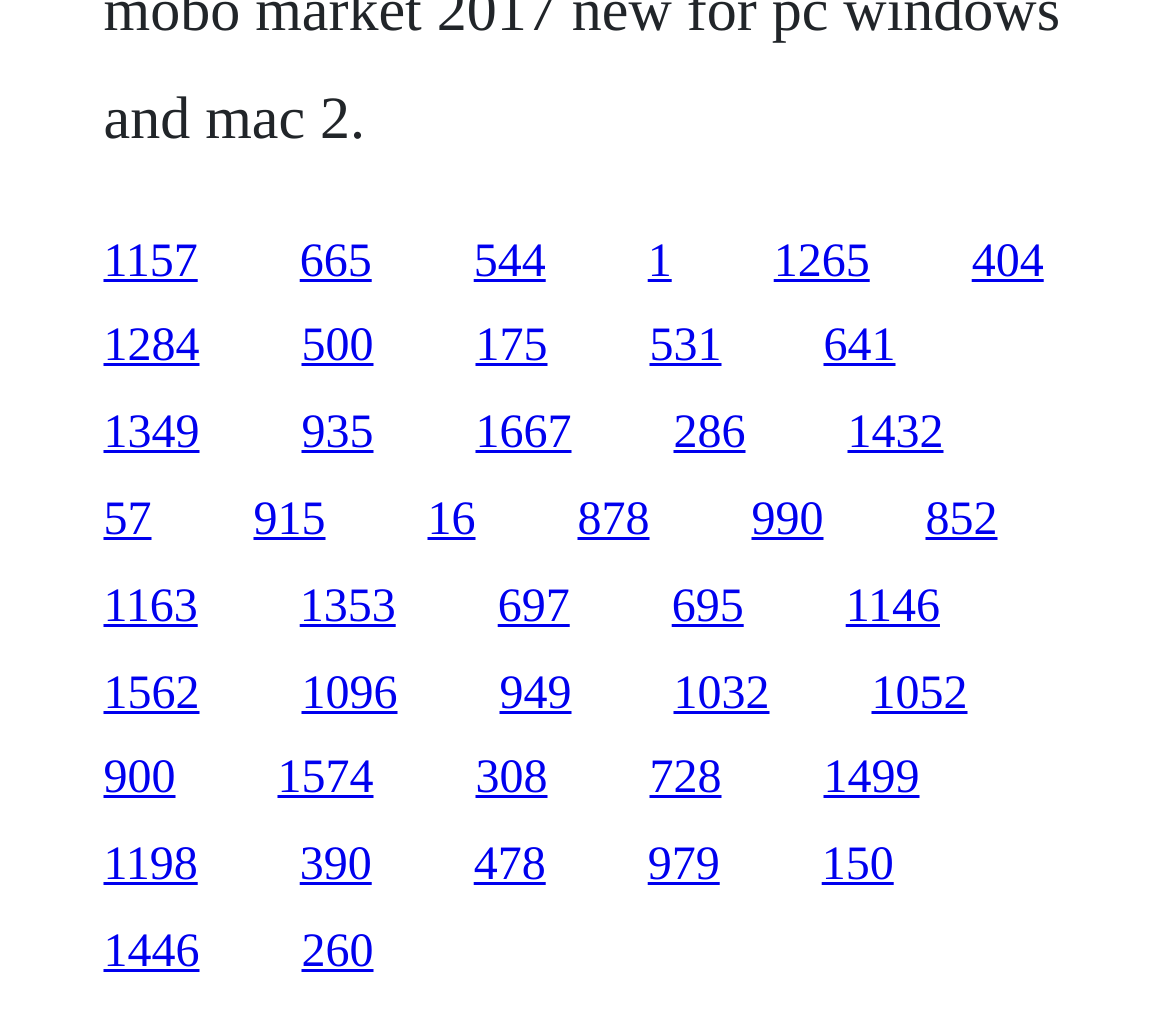Please provide a detailed answer to the question below based on the screenshot: 
What is the horizontal position of the last link?

I looked at the x1 coordinate of the last link element, which is 0.088, indicating that it is positioned at a horizontal distance of 0.088 from the left edge of the webpage.